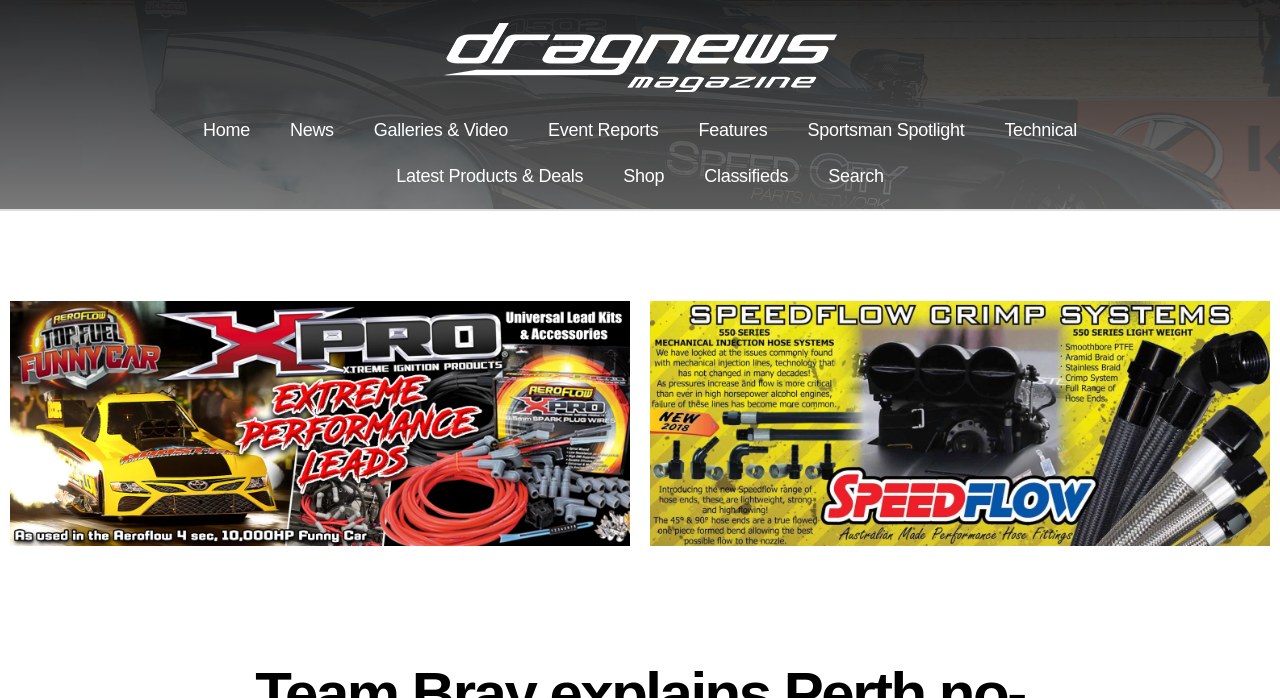Identify the bounding box coordinates of the specific part of the webpage to click to complete this instruction: "read news".

[0.211, 0.153, 0.276, 0.219]